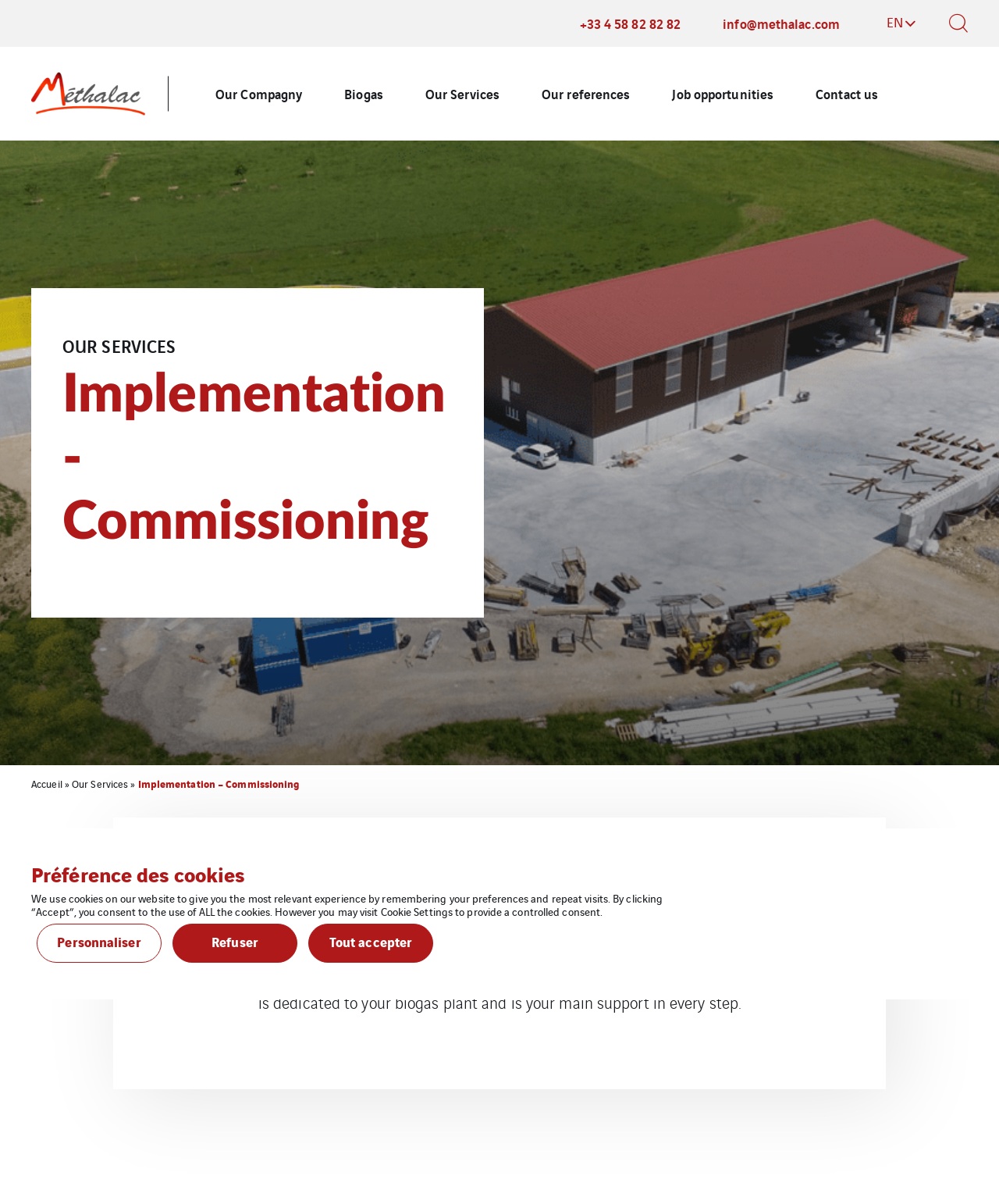Identify the bounding box coordinates of the specific part of the webpage to click to complete this instruction: "Send an email to the company".

[0.724, 0.006, 0.841, 0.032]